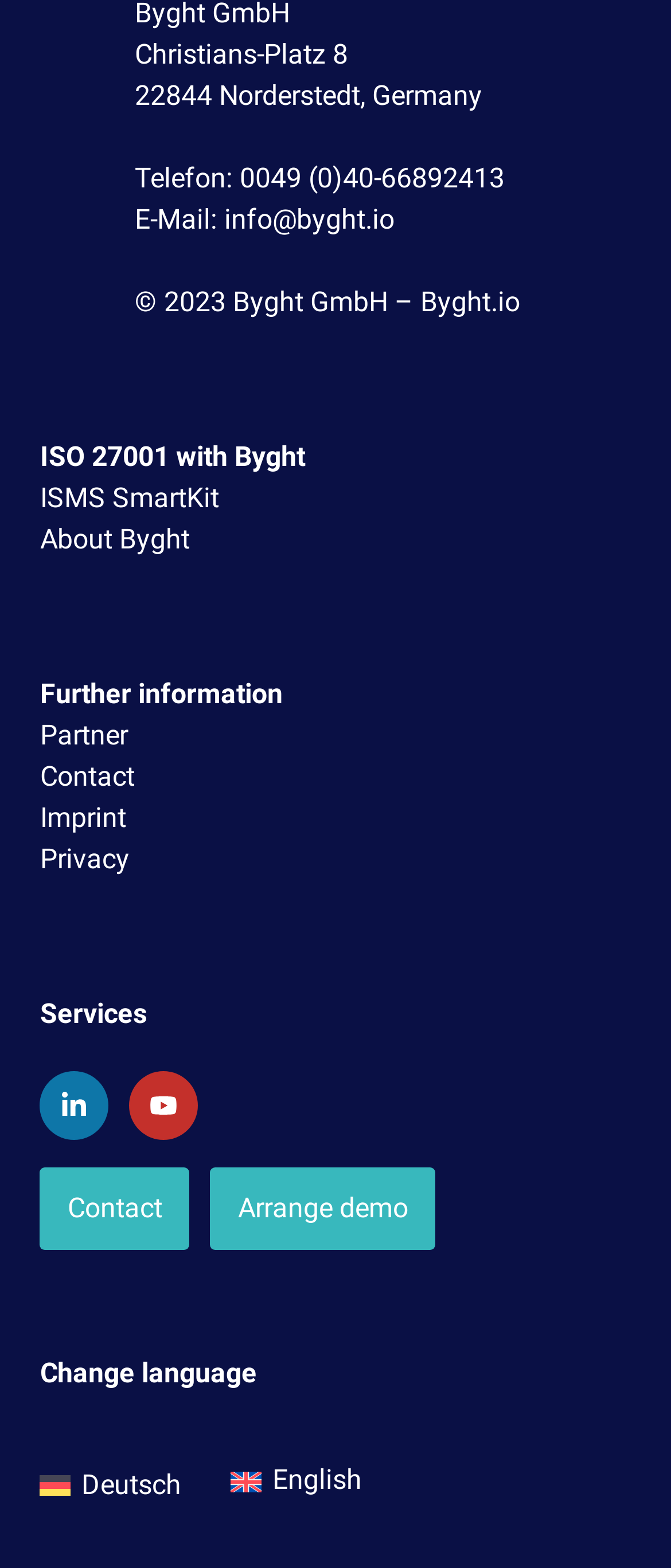What is the email address of Byght GmbH?
Please provide a detailed and comprehensive answer to the question.

I found the email address by looking at the link element next to the 'E-Mail:' static text, which provides the email address.